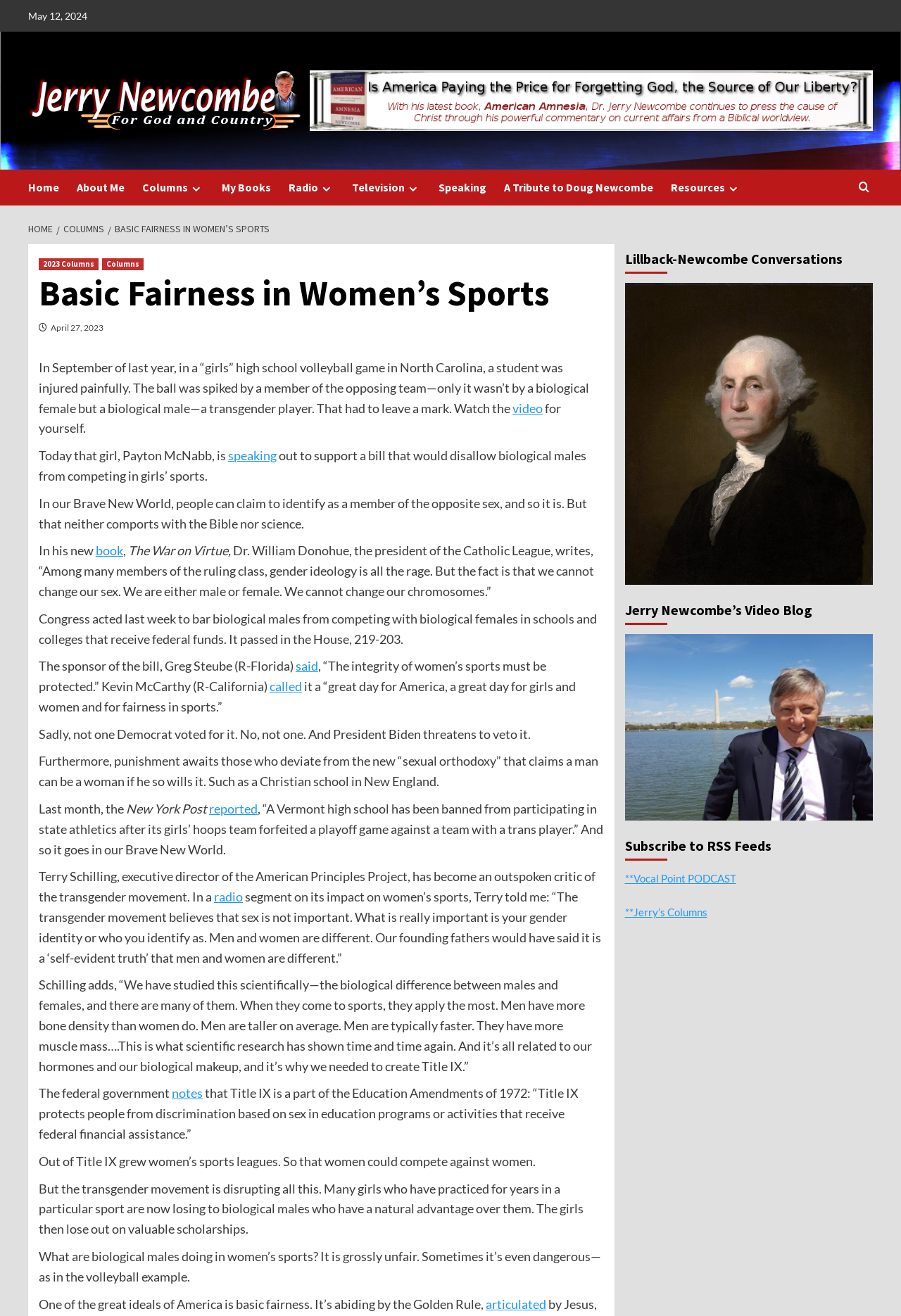Give a detailed overview of the webpage's appearance and contents.

This webpage is an opinion article titled "Basic Fairness in Women's Sports" by Jerry Newcombe. At the top of the page, there is a date "May 12, 2024" and a link to the author's name, accompanied by an image. Below this, there is a navigation menu with links to "Home", "About Me", "Columns", "My Books", "Radio", "Television", "Speaking", "A Tribute to Doug Newcombe", and "Resources". 

The main content of the article is divided into several paragraphs, discussing the issue of transgender athletes competing in women's sports. The text is interspersed with links to external sources, such as videos and books. There are also quotes from various individuals, including Dr. William Donohue, Greg Steube, and Kevin McCarthy, regarding the importance of protecting women's sports from biological males.

On the right side of the page, there are three sections: "Lillback-Newcombe Conversations", "Jerry Newcombe's Video Blog", and "Subscribe to RSS Feeds". Each section contains a heading and a link, accompanied by an image. The "Subscribe to RSS Feeds" section has two links to "Vocal Point PODCAST" and "Jerry's Columns".